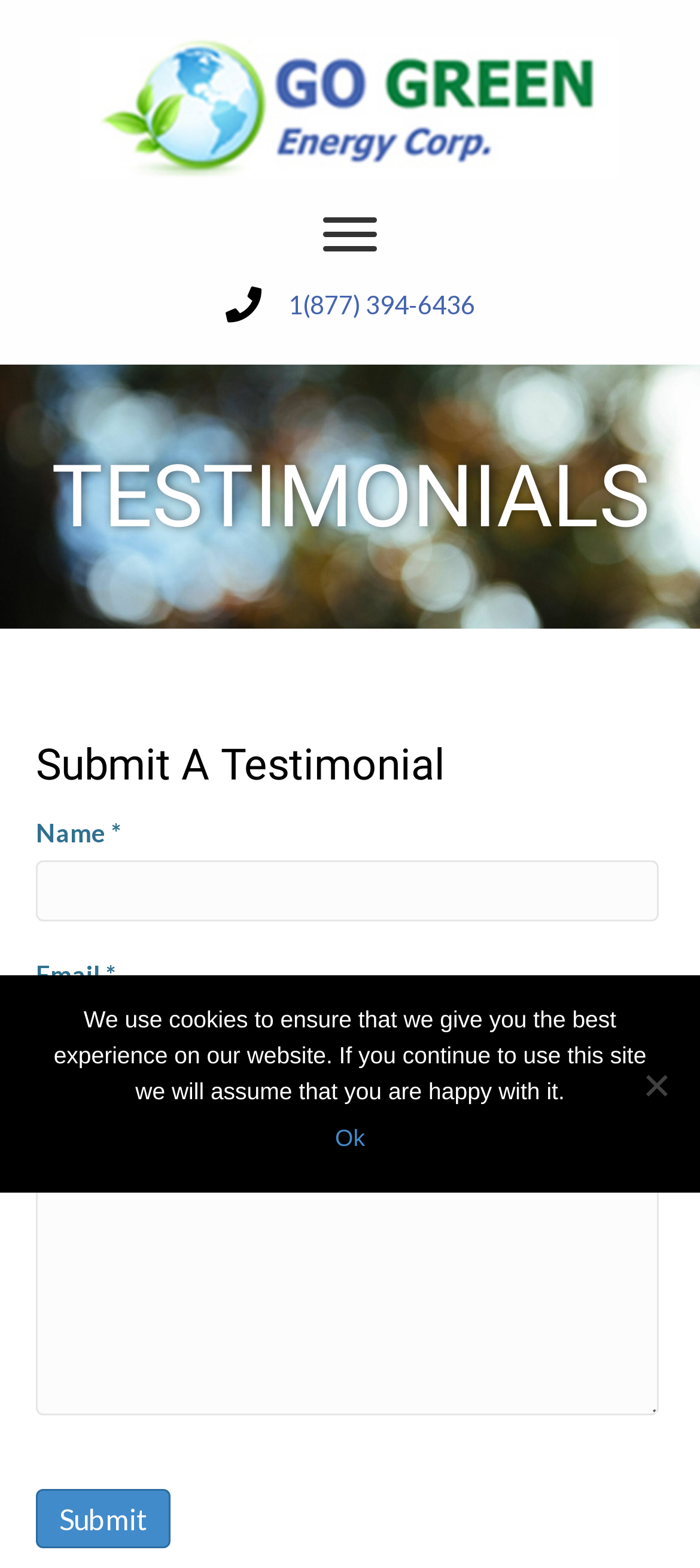How many headings are there on the page?
Based on the screenshot, give a detailed explanation to answer the question.

I counted the number of heading elements on the page and found two of them, one with the text 'TESTIMONIALS' and another with the text 'Submit A Testimonial'.